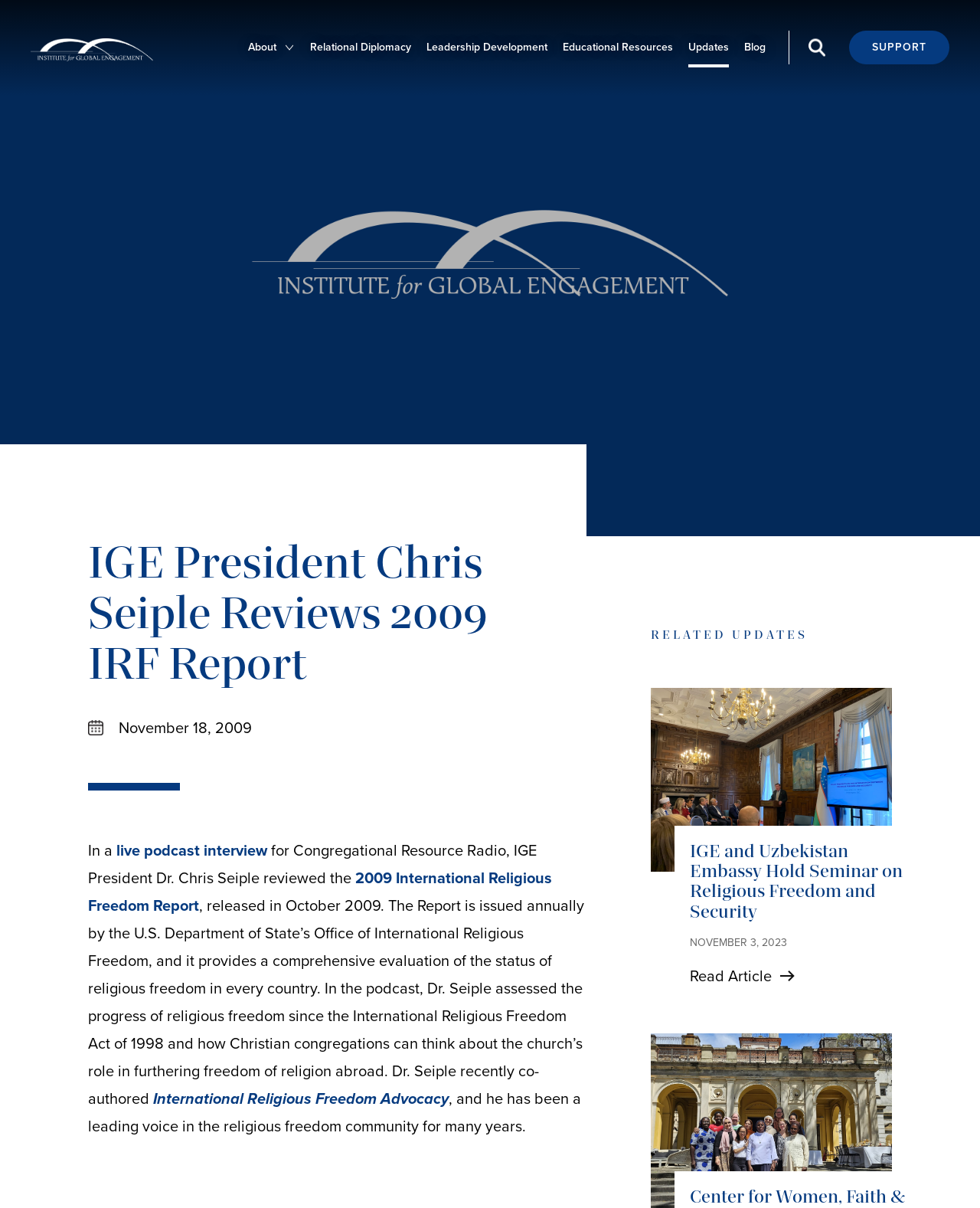Please specify the bounding box coordinates of the clickable region to carry out the following instruction: "Read the 2009 International Religious Freedom Report". The coordinates should be four float numbers between 0 and 1, in the format [left, top, right, bottom].

[0.09, 0.717, 0.563, 0.759]